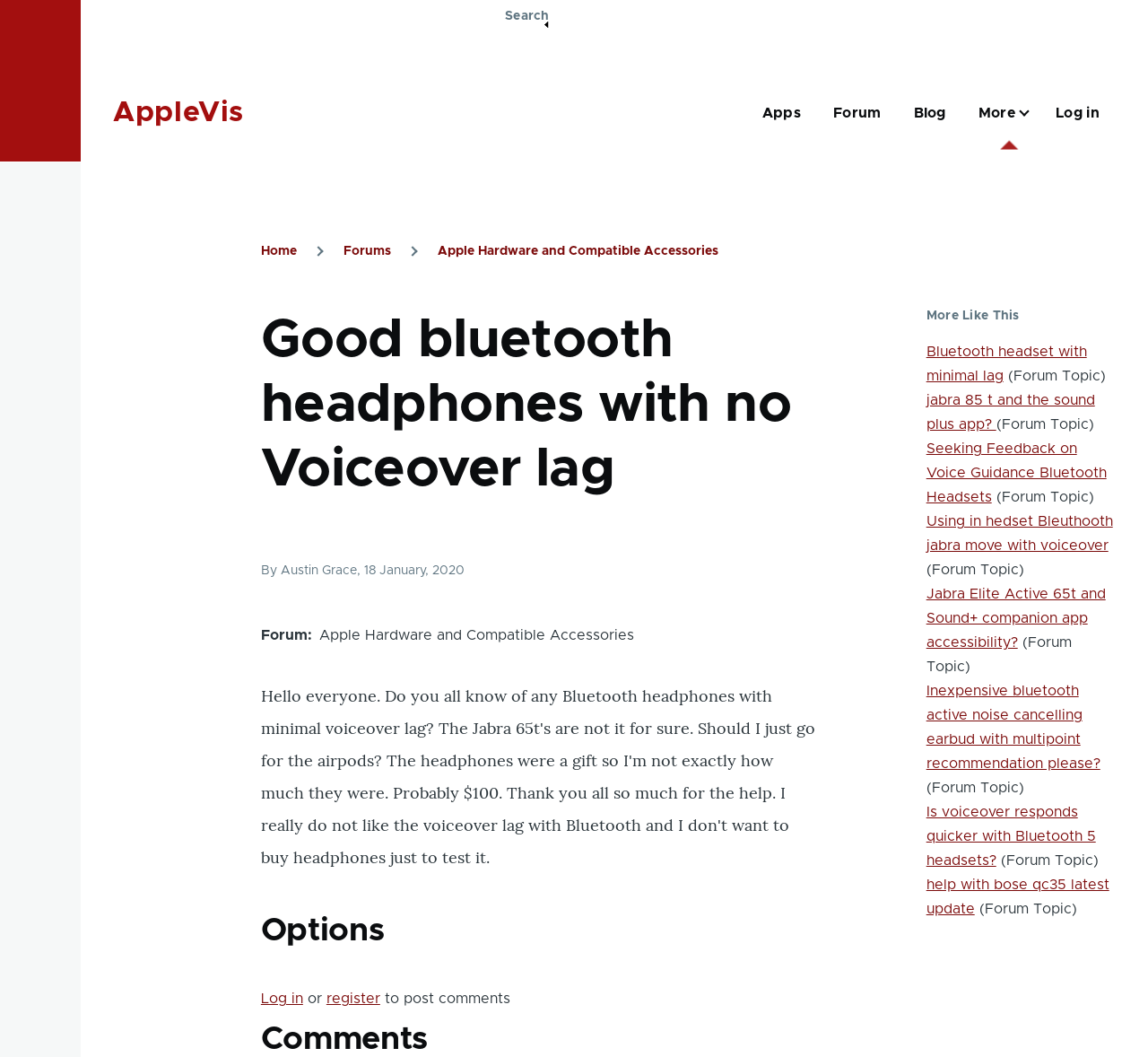How many links are there in the main navigation?
Using the image, answer in one word or phrase.

5